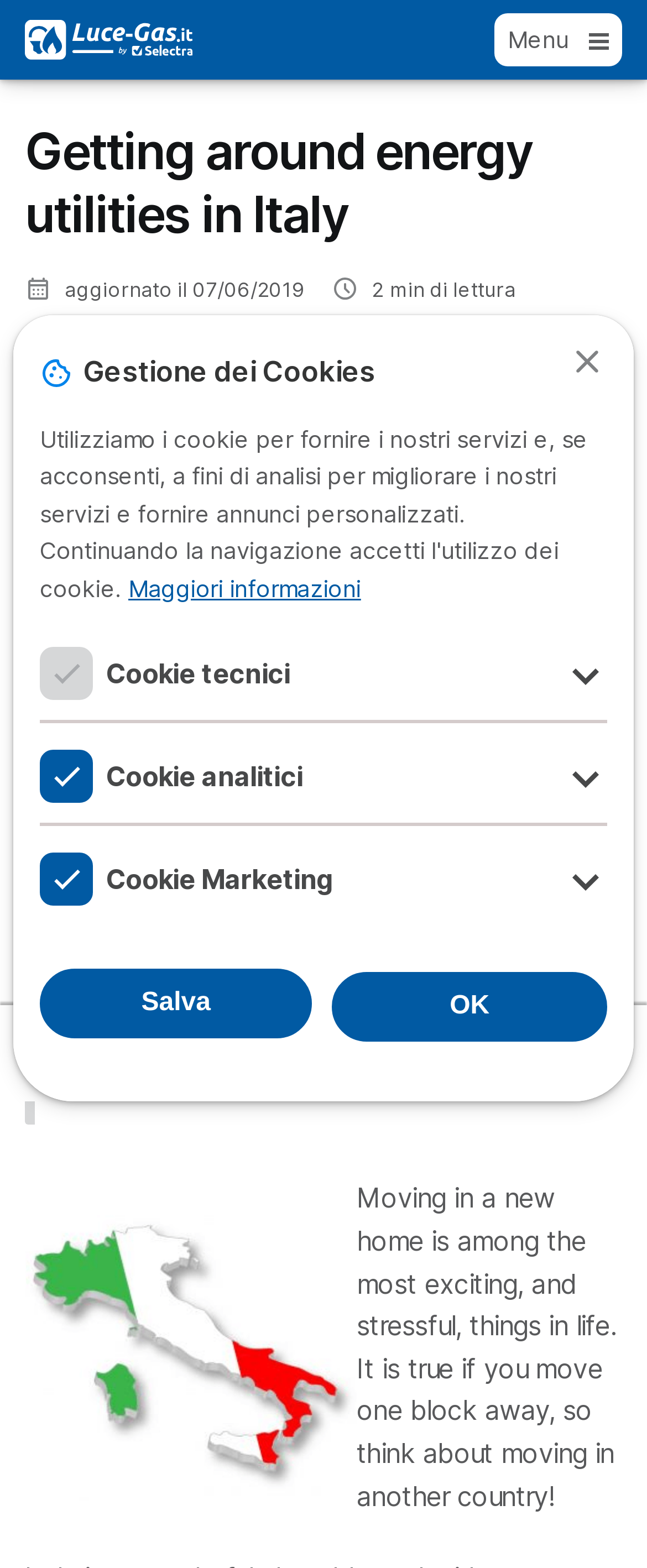Provide an in-depth caption for the elements present on the webpage.

The webpage is about getting around energy utilities in Italy. At the top, there is a banner with a logo of Selectra on the left and an "Open menu" button on the right. Below the banner, there is a heading that repeats the title "Getting around energy utilities in Italy". 

To the right of the heading, there is a section with the date "07/06/2019" and a text "min di lettura" which means "minutes of reading". Below this section, there is a figure with an image related to energy counters for light and gas.

The main content of the webpage starts with a heading "Need help finding an energy supplier and plan?" followed by two paragraphs of text. The first paragraph invites users to compare electricity and gas plans or ask for a free callback. There are two links, "Compare energy prices" and "Free callback", below this paragraph. The second paragraph starts with "Sommario" which means "Summary" and has a link to "The Italian gas and electricity market".

Below the main content, there is a section with a long paragraph of text that talks about the stress of moving to a new home, especially in another country. 

On the right side of the webpage, there is a "Free callback" link. At the bottom, there is a cookie management dialog with several buttons and checkboxes to manage cookie settings.